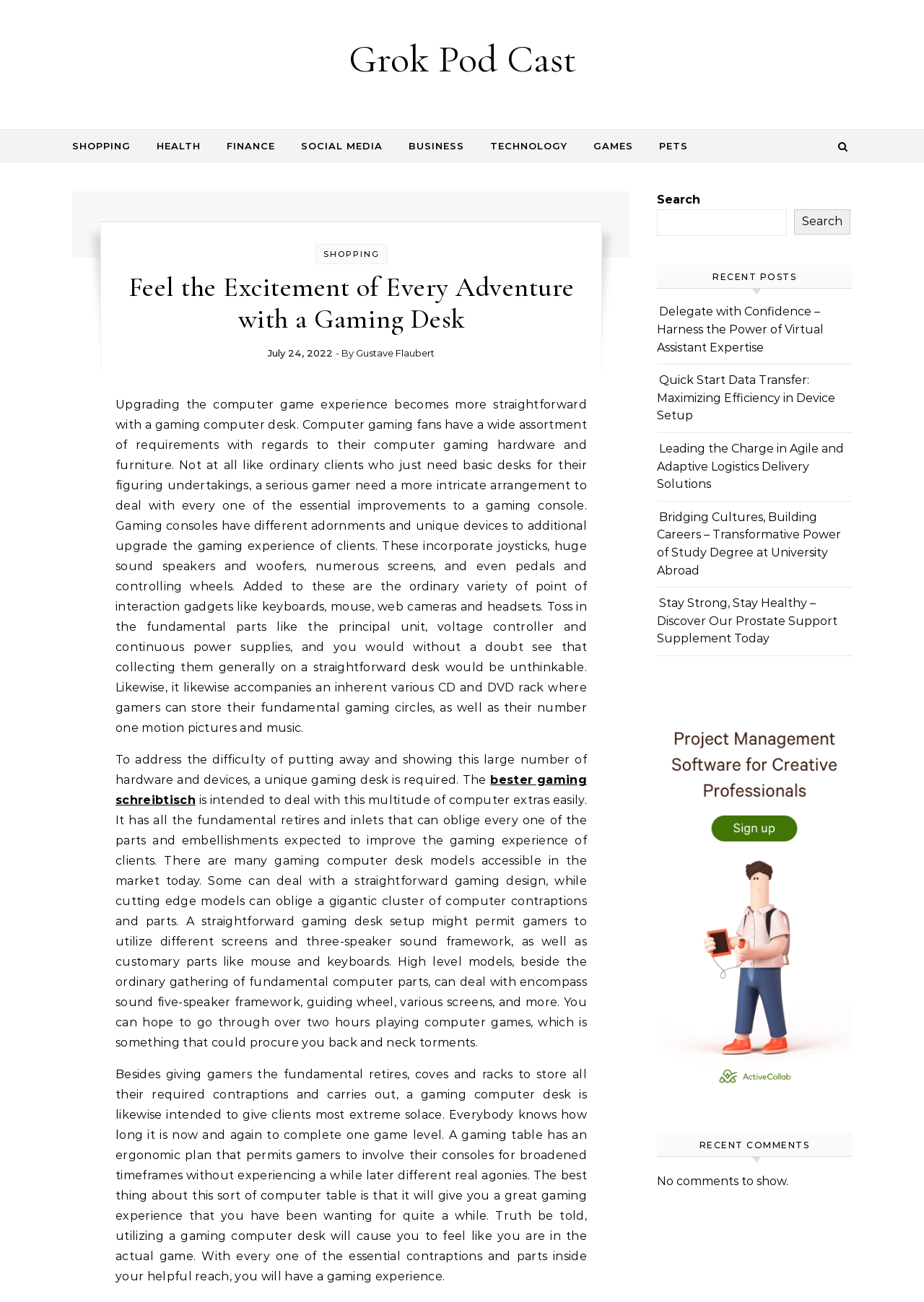Provide a brief response using a word or short phrase to this question:
What is the purpose of a gaming computer desk?

To provide comfort and organization